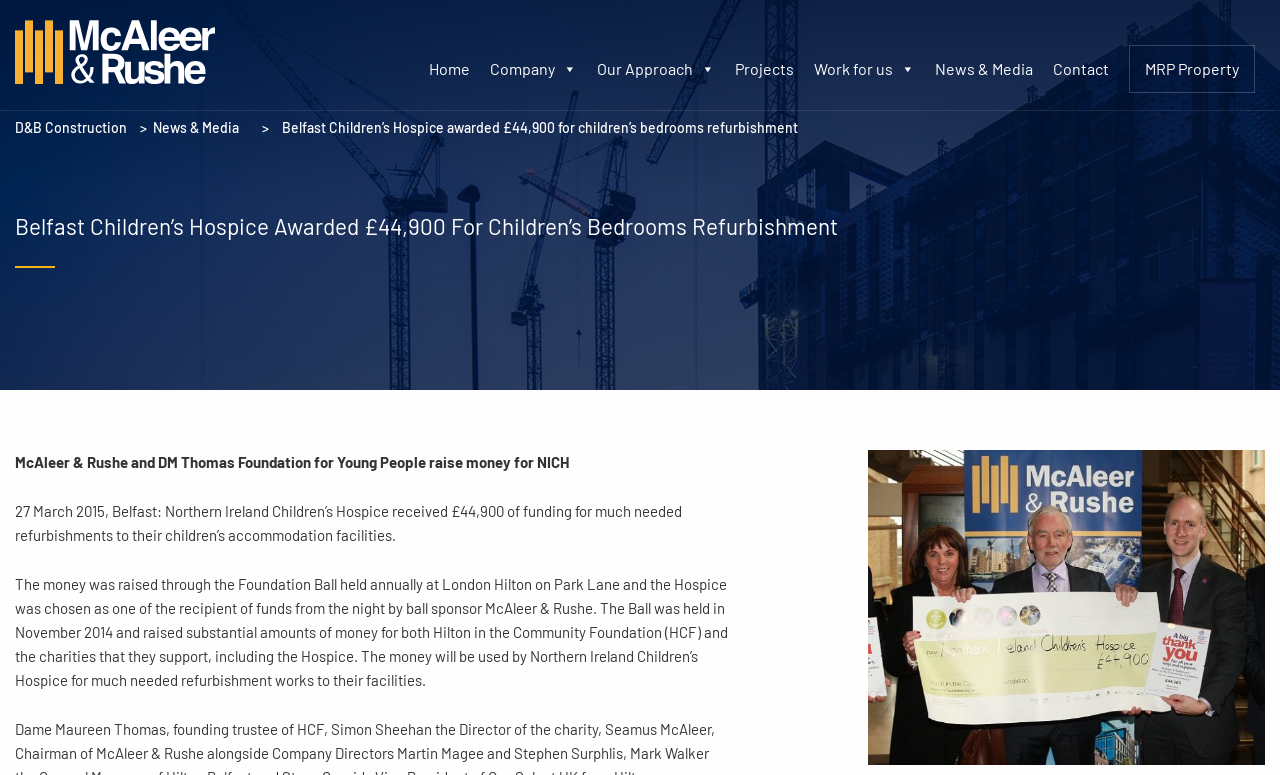Provide the bounding box coordinates for the UI element that is described by this text: "D&B Construction". The coordinates should be in the form of four float numbers between 0 and 1: [left, top, right, bottom].

[0.012, 0.154, 0.099, 0.175]